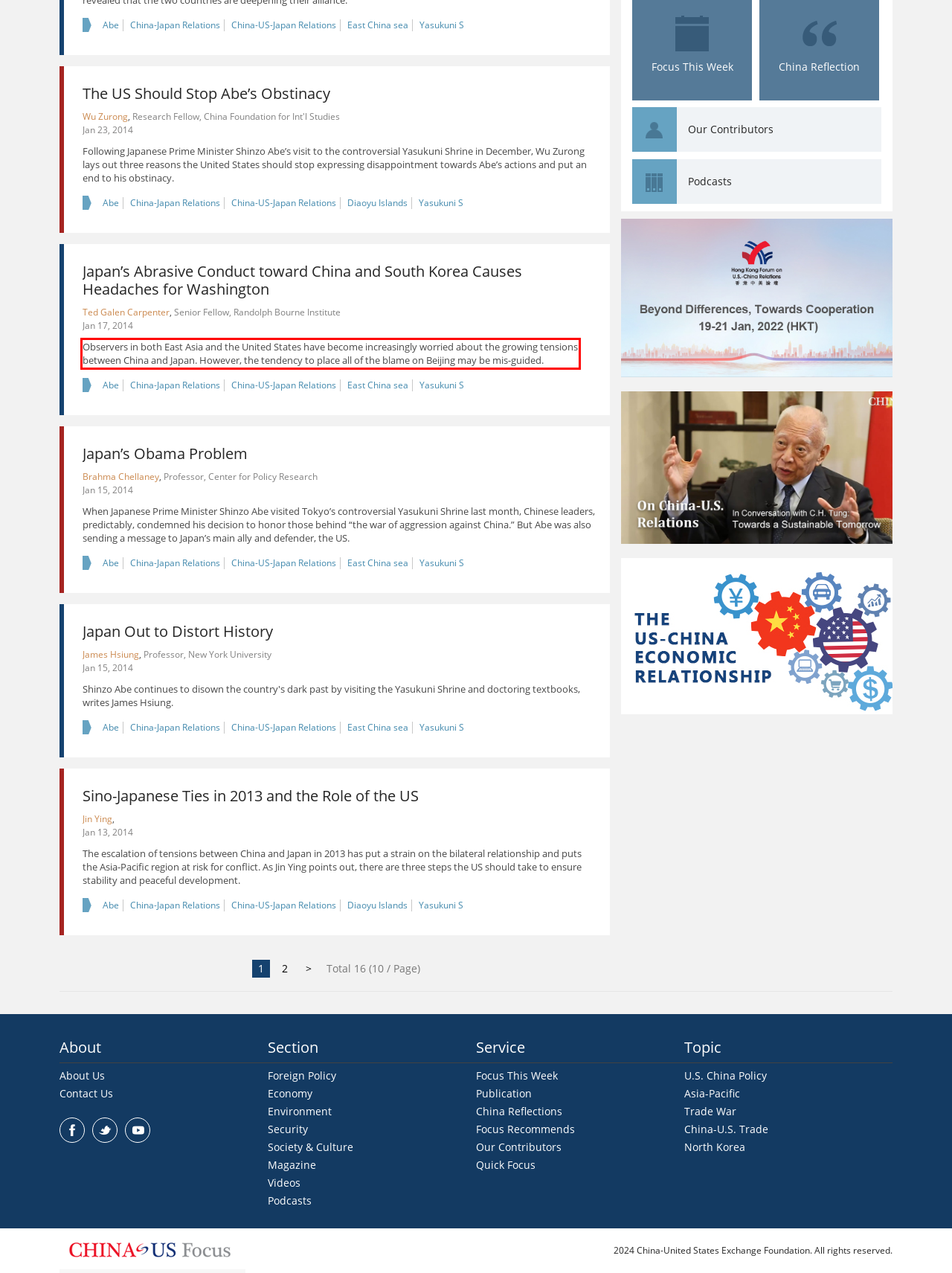You have a screenshot of a webpage with a UI element highlighted by a red bounding box. Use OCR to obtain the text within this highlighted area.

Observers in both East Asia and the United States have become increasingly worried about the growing tensions between China and Japan. However, the tendency to place all of the blame on Beijing may be mis-guided.